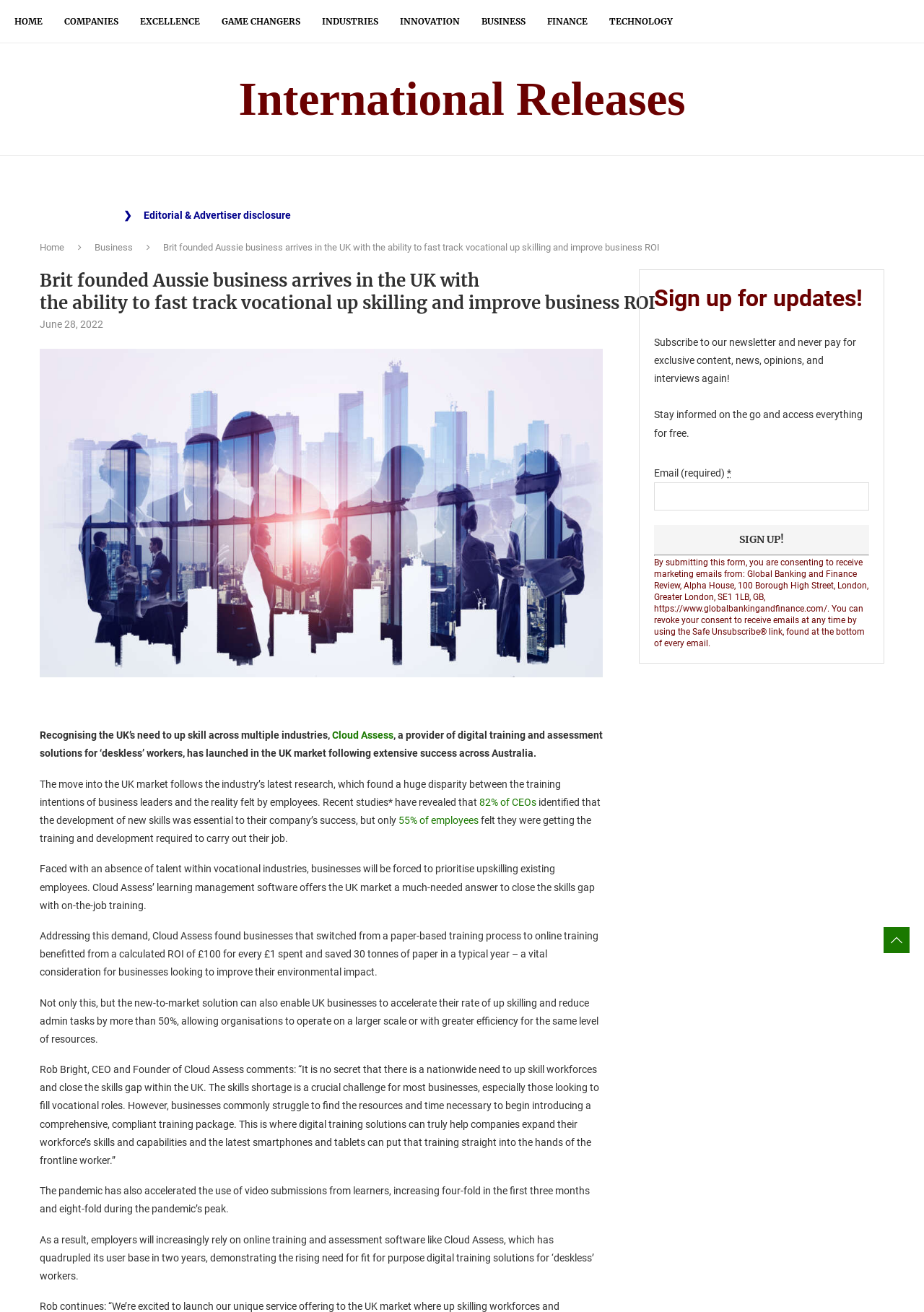Given the following UI element description: "55% of employees", find the bounding box coordinates in the webpage screenshot.

[0.431, 0.621, 0.518, 0.63]